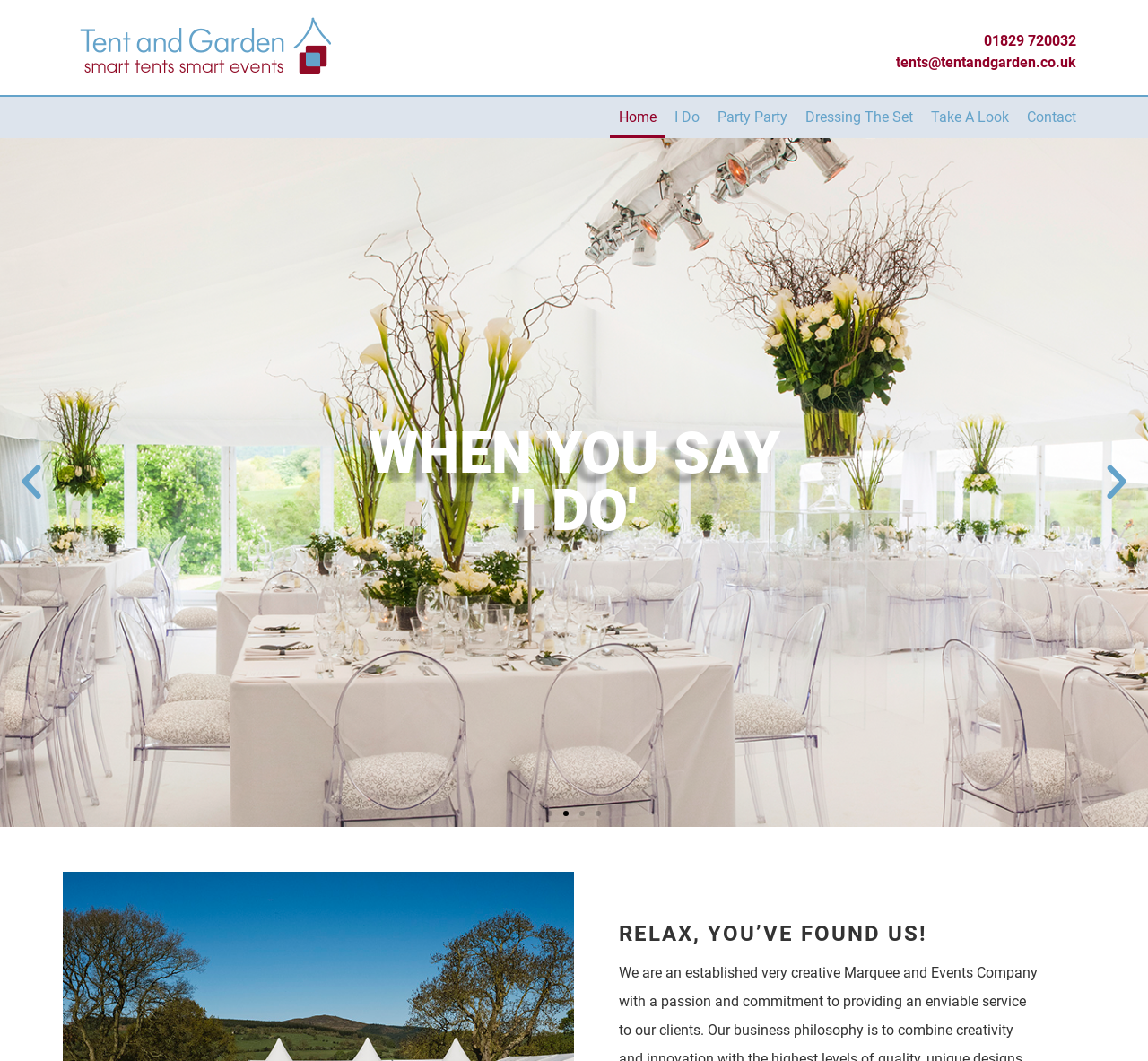What is the main theme of the website?
Provide a fully detailed and comprehensive answer to the question.

The website appears to be focused on wedding and events, as indicated by the link 'I Do' and the text 'WHEN YOU SAY 'I DO'' on the webpage. The overall design and layout of the webpage also suggest a theme related to celebrations and events.